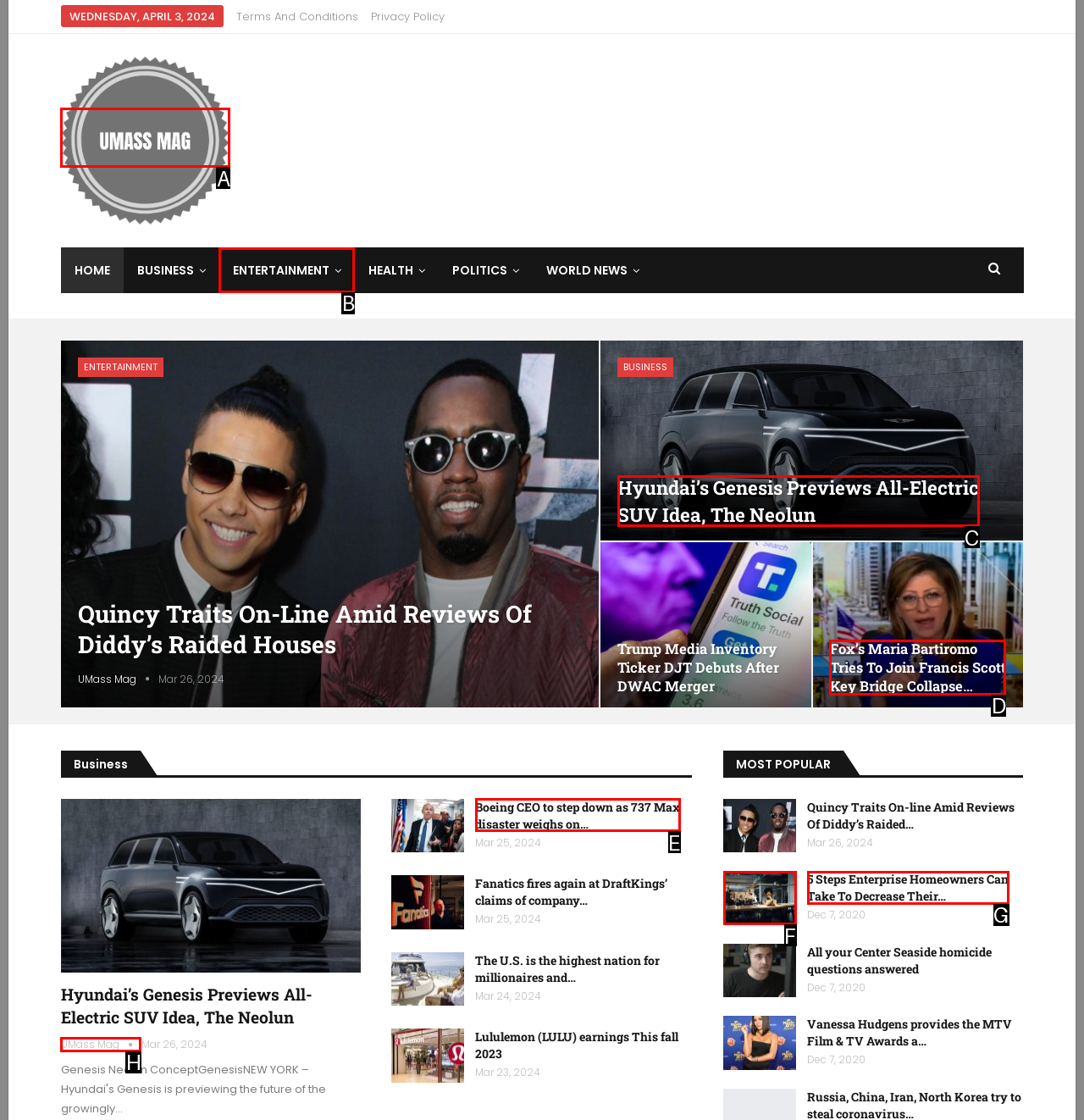Point out which HTML element you should click to fulfill the task: View the 'ENTERTAINMENT' section.
Provide the option's letter from the given choices.

B